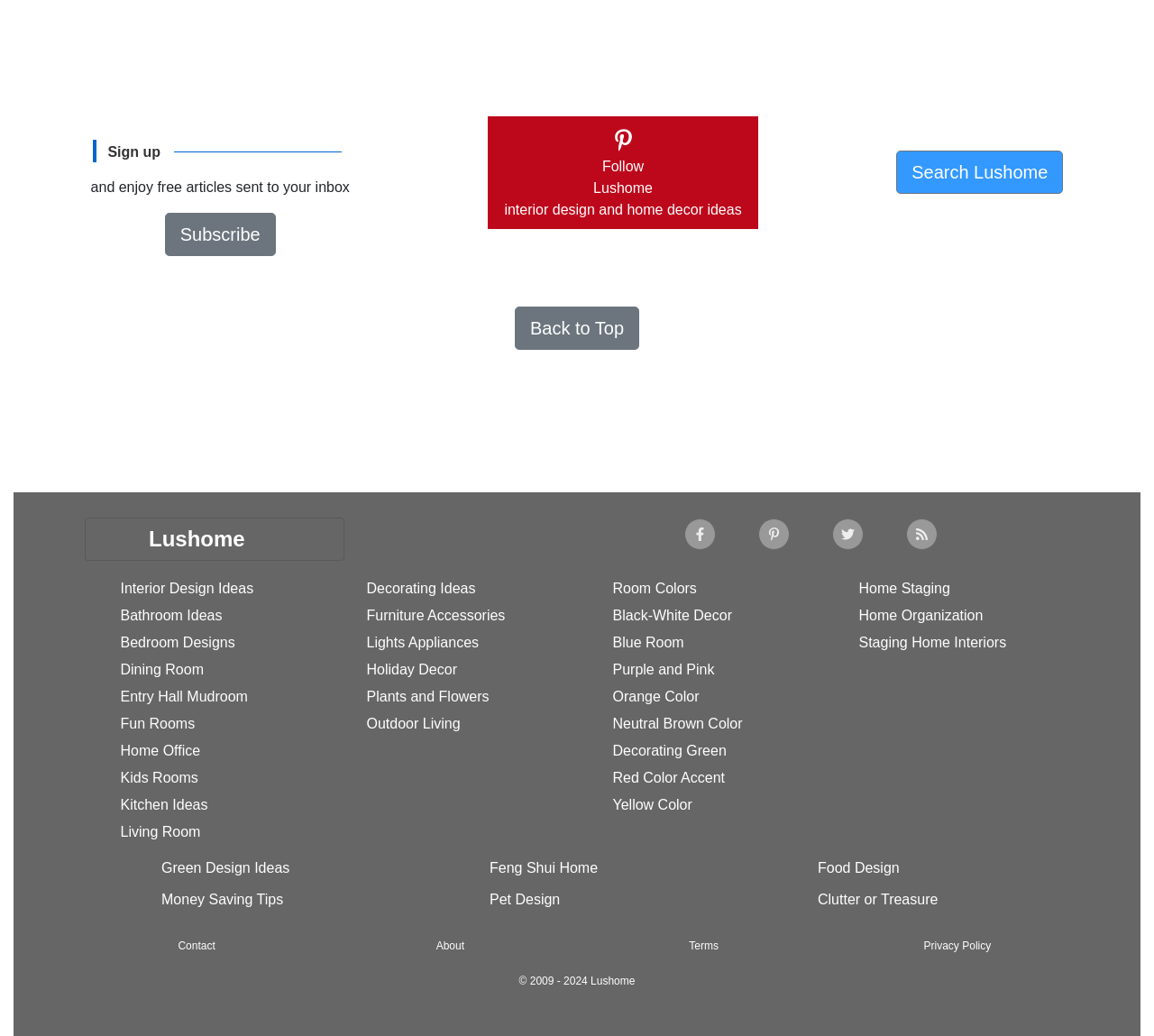What is the copyright year range of the website?
Based on the image, respond with a single word or phrase.

2009-2024